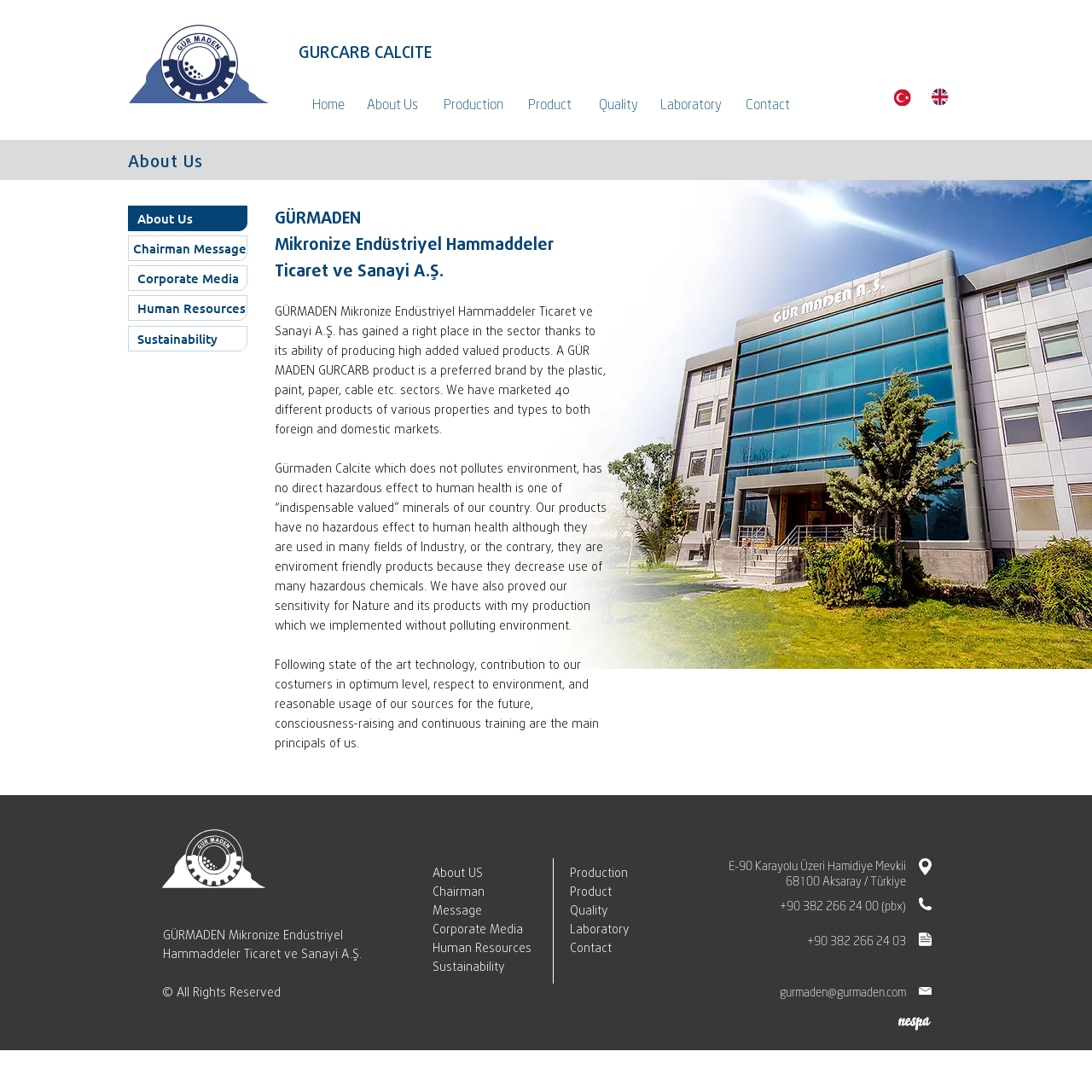Identify the bounding box for the described UI element: "parent_node: Website name="url"".

None